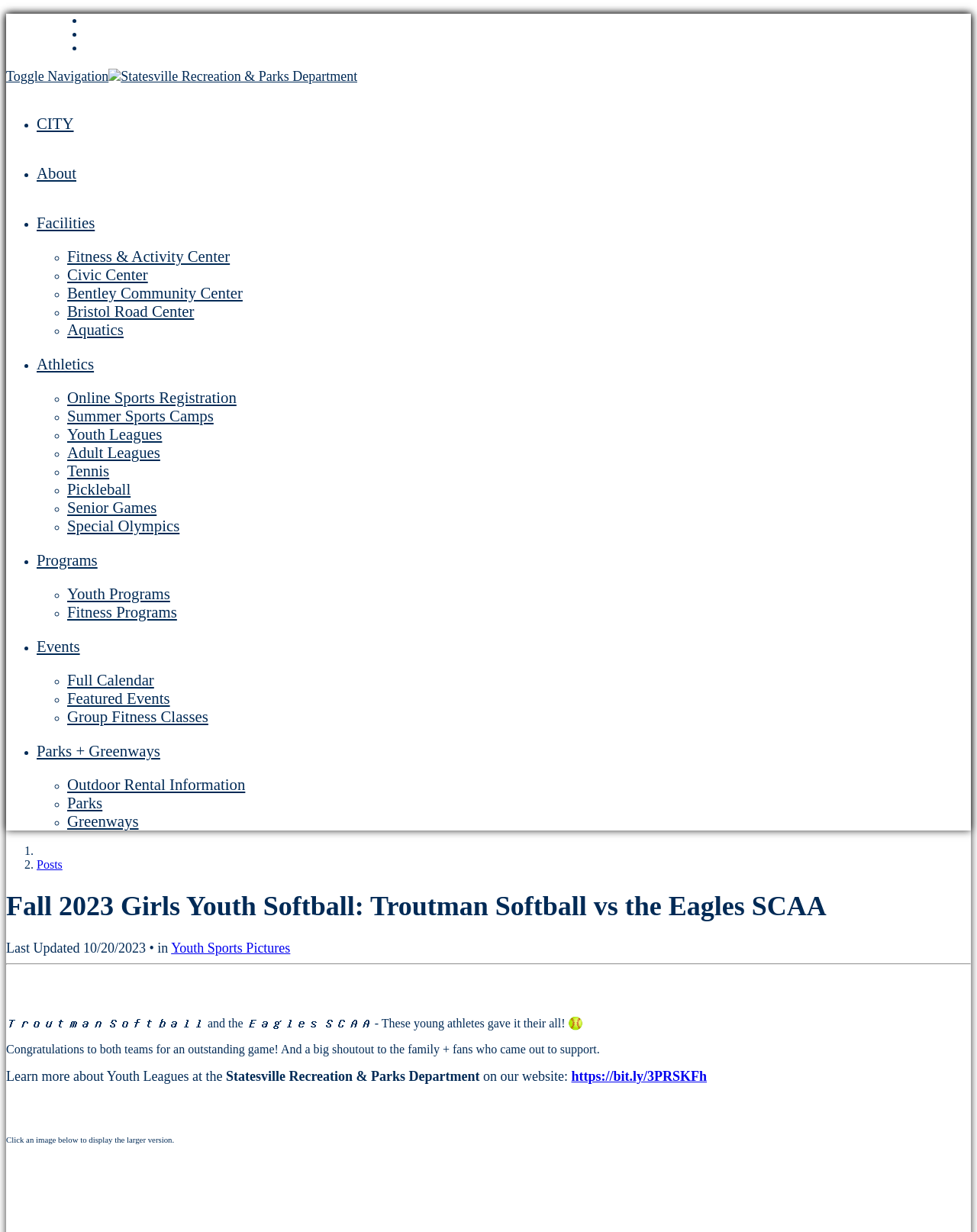Using the format (top-left x, top-left y, bottom-right x, bottom-right y), provide the bounding box coordinates for the described UI element. All values should be floating point numbers between 0 and 1: Fitness & Activity Center

[0.069, 0.201, 0.235, 0.215]